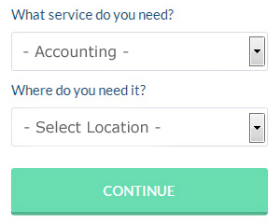Give a thorough description of the image, including any visible elements and their relationships.

The image presents a user interface designed to assist individuals in seeking accounting services. The top section features a prompt asking, "What service do you need?" accompanied by a dropdown menu where users can select "Accounting." Below this, another prompt reads, "Where do you need it?" alongside a second dropdown menu labeled "Select Location," enabling users to specify their desired location for the service. At the bottom of the interface, a prominent green button labeled "CONTINUE" invites users to proceed, facilitating a seamless user experience in finding suitable accounting assistance. This structured layout aims to enhance user interaction by providing clear options and a straightforward pathway toward obtaining accounting services.